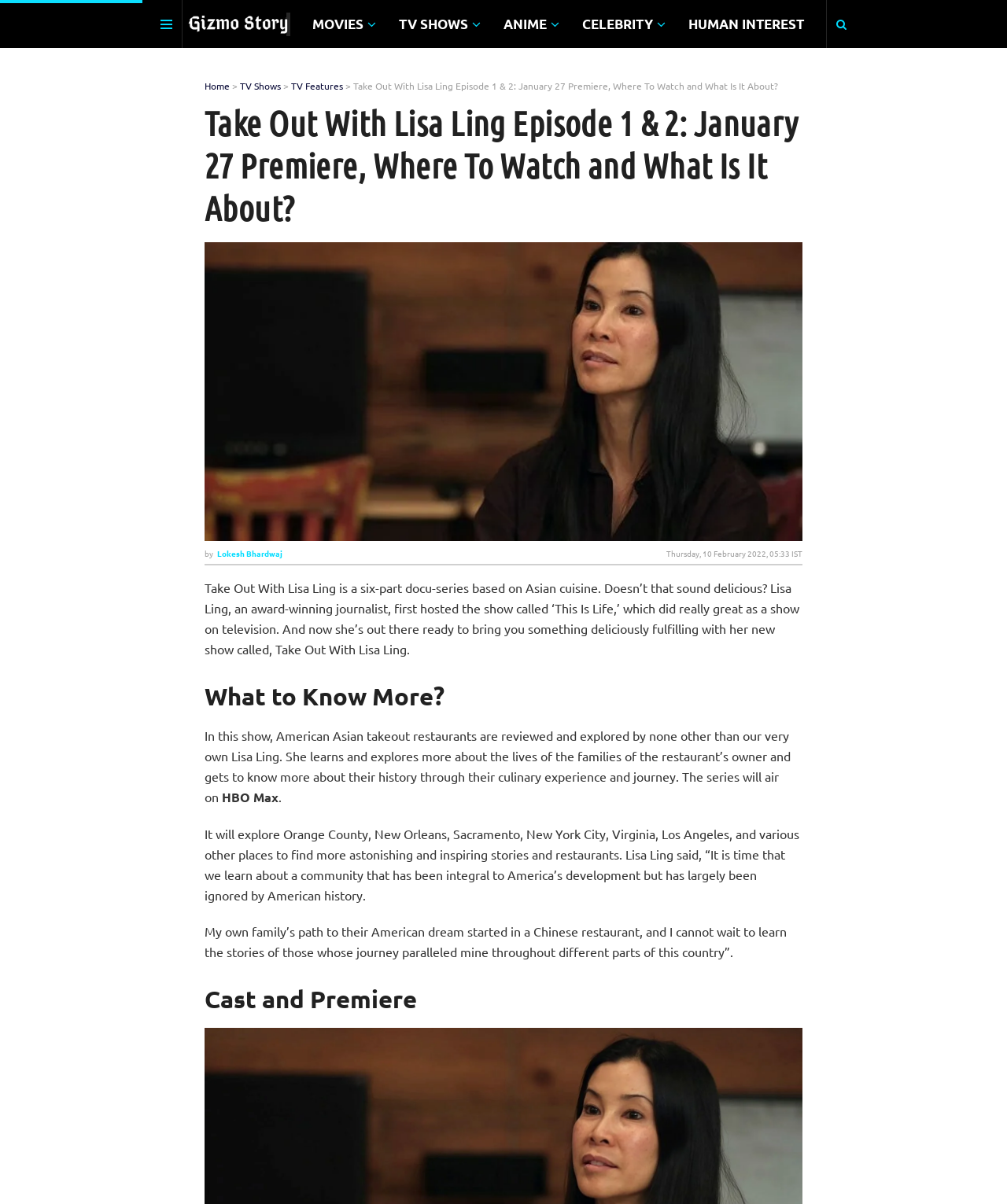Who is the host of the show?
Answer the question in as much detail as possible.

According to the text, Lisa Ling is the host of the show, and she is an award-winning journalist who previously hosted a show called 'This Is Life'.